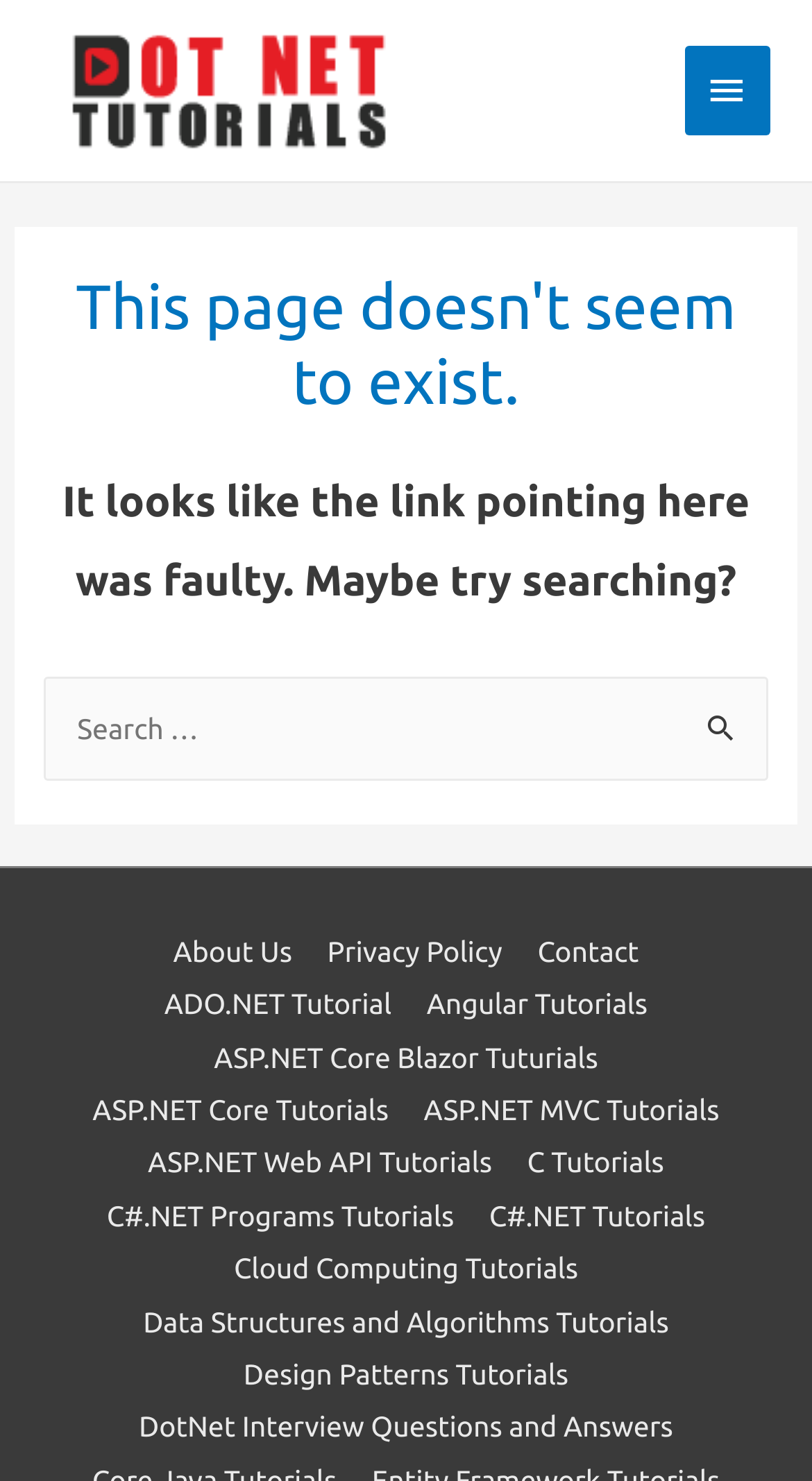Determine the main heading of the webpage and generate its text.

This page doesn't seem to exist.